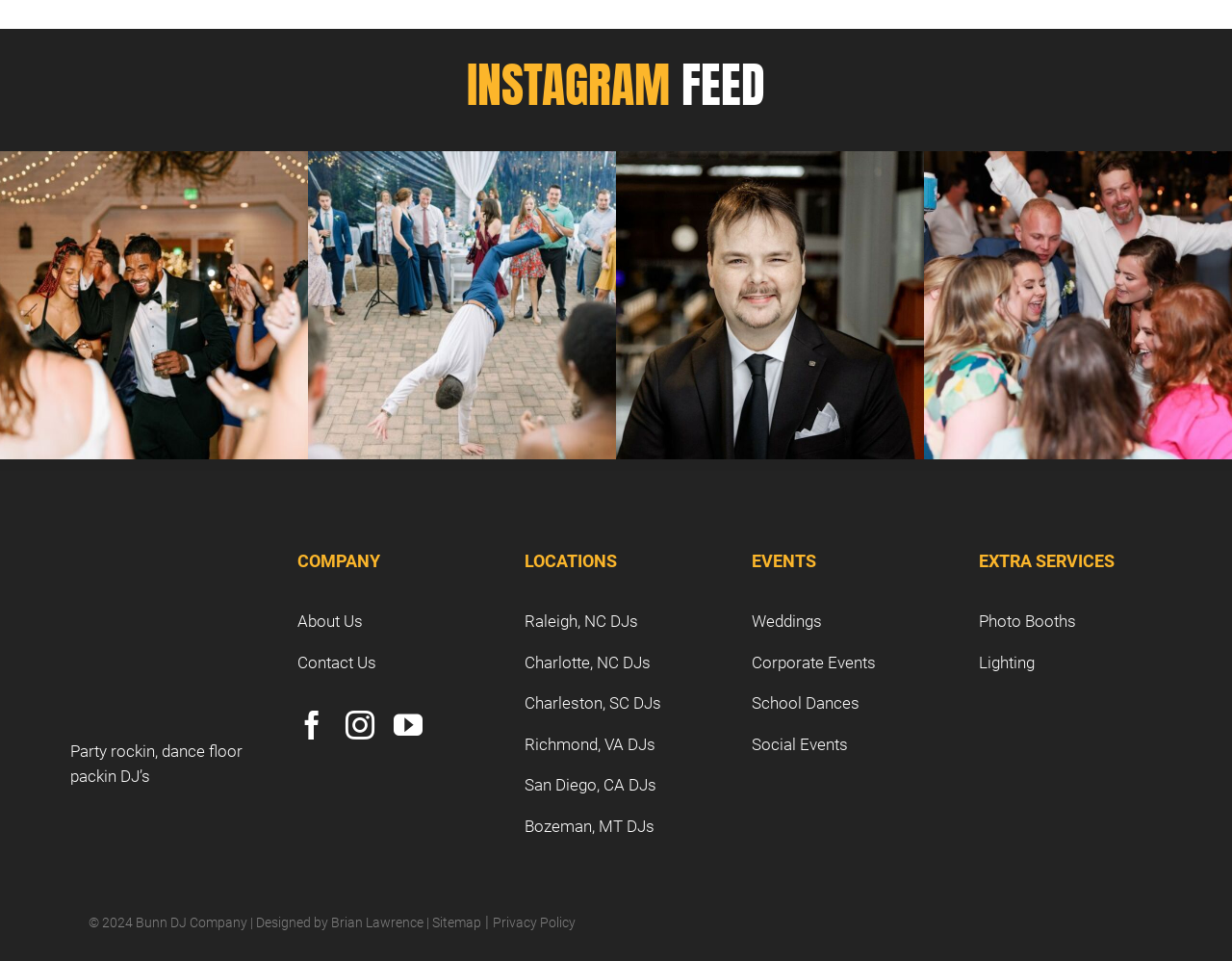Pinpoint the bounding box coordinates of the clickable element to carry out the following instruction: "Learn about the company."

[0.241, 0.637, 0.294, 0.657]